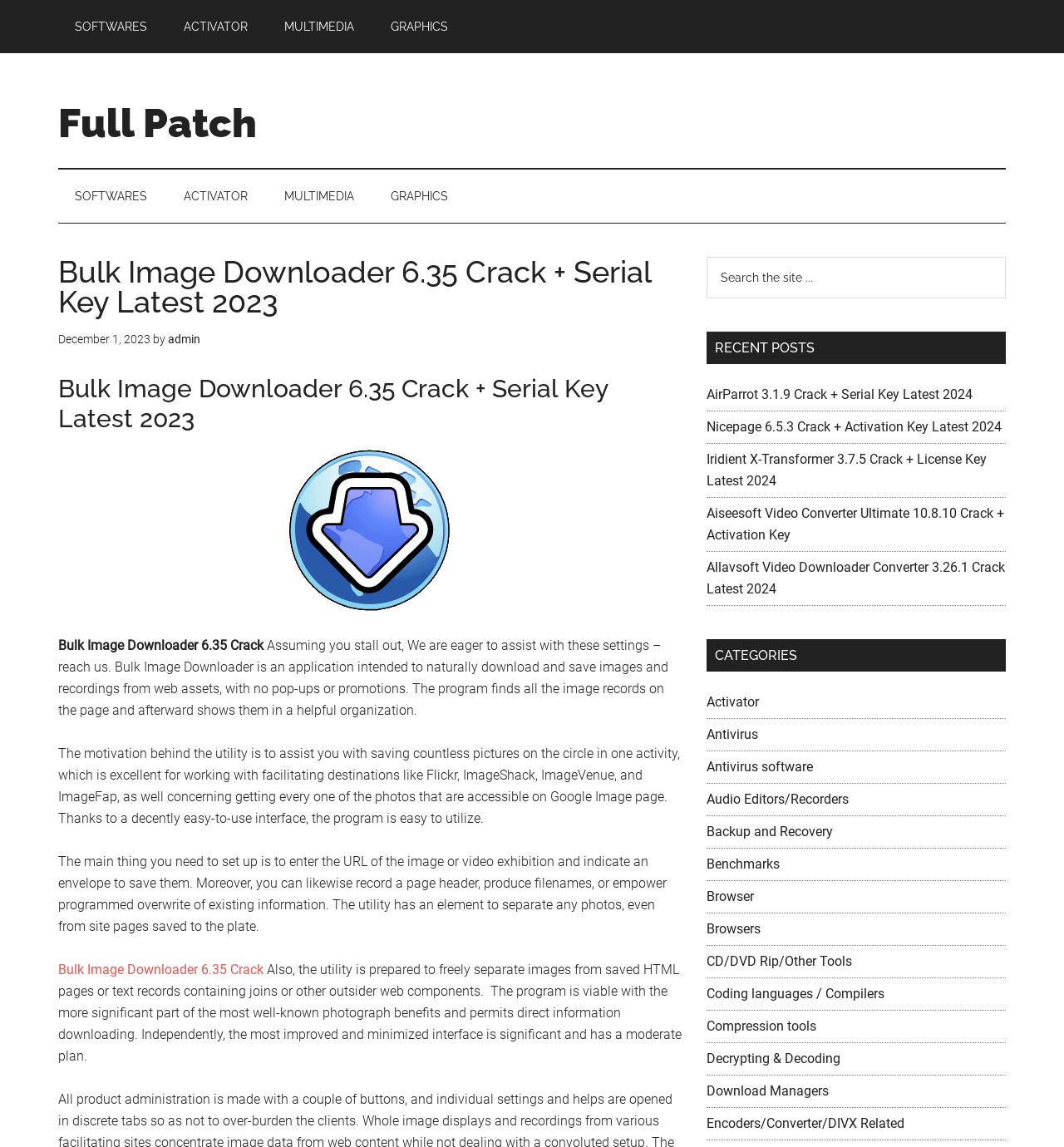Specify the bounding box coordinates of the area to click in order to execute this command: 'Go to RECENT POSTS'. The coordinates should consist of four float numbers ranging from 0 to 1, and should be formatted as [left, top, right, bottom].

[0.664, 0.289, 0.945, 0.318]